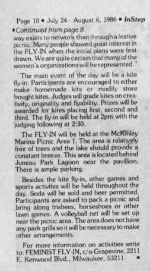Create an elaborate description of the image, covering every aspect.

The image features a page from a publication titled "InStep," dated July 10, covering an event called the "Feminist Fly-In." The article details the main event—a kite flying competition encouraging participants to be creative with homemade kites. It mentions that judges will assess the entries based on novelty, originality, and whether they effectively fly. The event will be held at the McKinley Marina Picnic Area, with accessible facilities and activities for attendees. Other games and artistic activities are planned, emphasizing inclusivity and fun. The text concludes with contact information for those interested in more details, reinforcing the community spirit of the event.